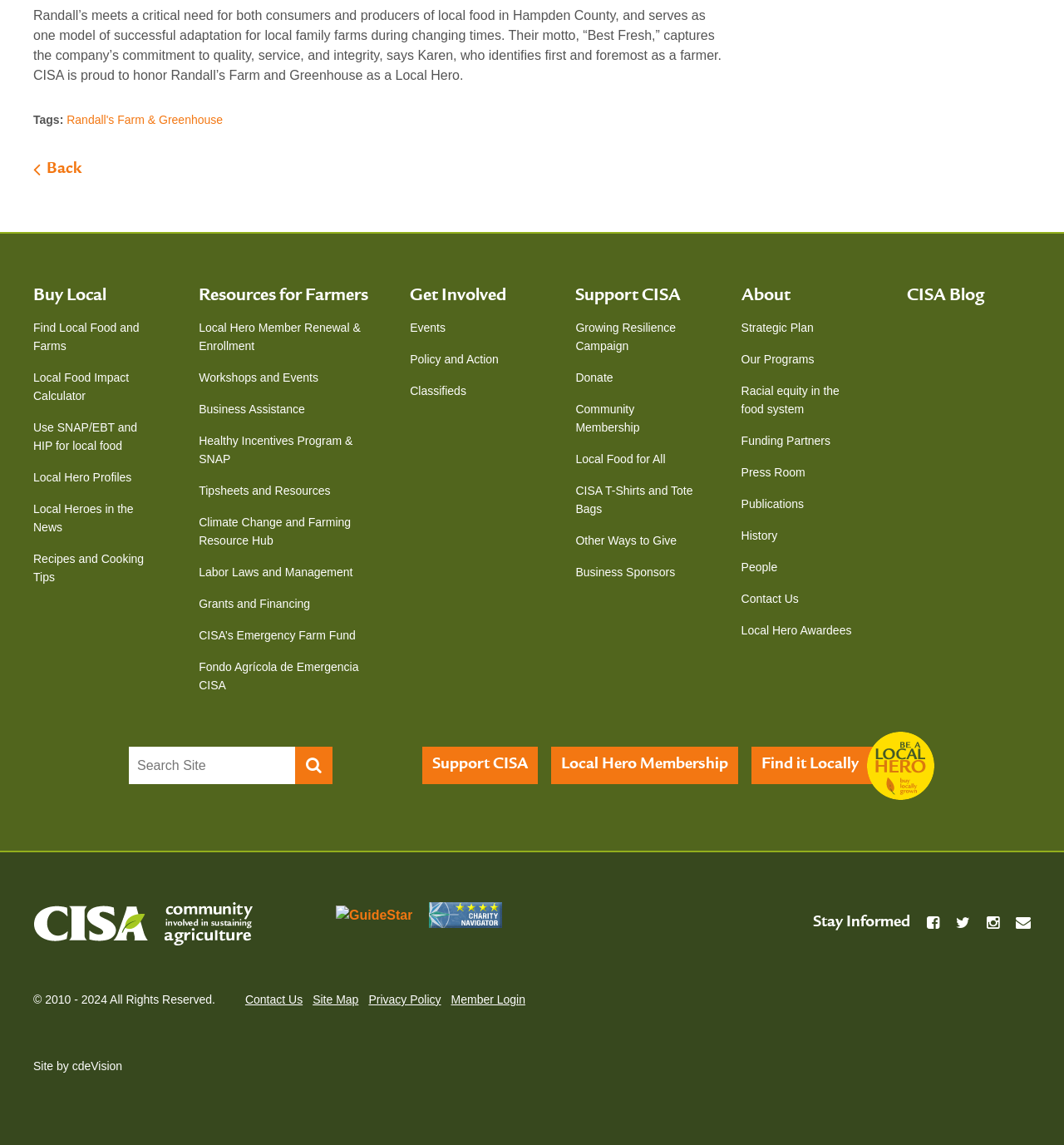What is the name of the organization that honors Randall's Farm and Greenhouse as a Local Hero?
We need a detailed and meticulous answer to the question.

The webpage mentions that 'CISA is proud to honor Randall’s Farm and Greenhouse as a Local Hero', which indicates that CISA is the organization that honors Randall's Farm and Greenhouse as a Local Hero.